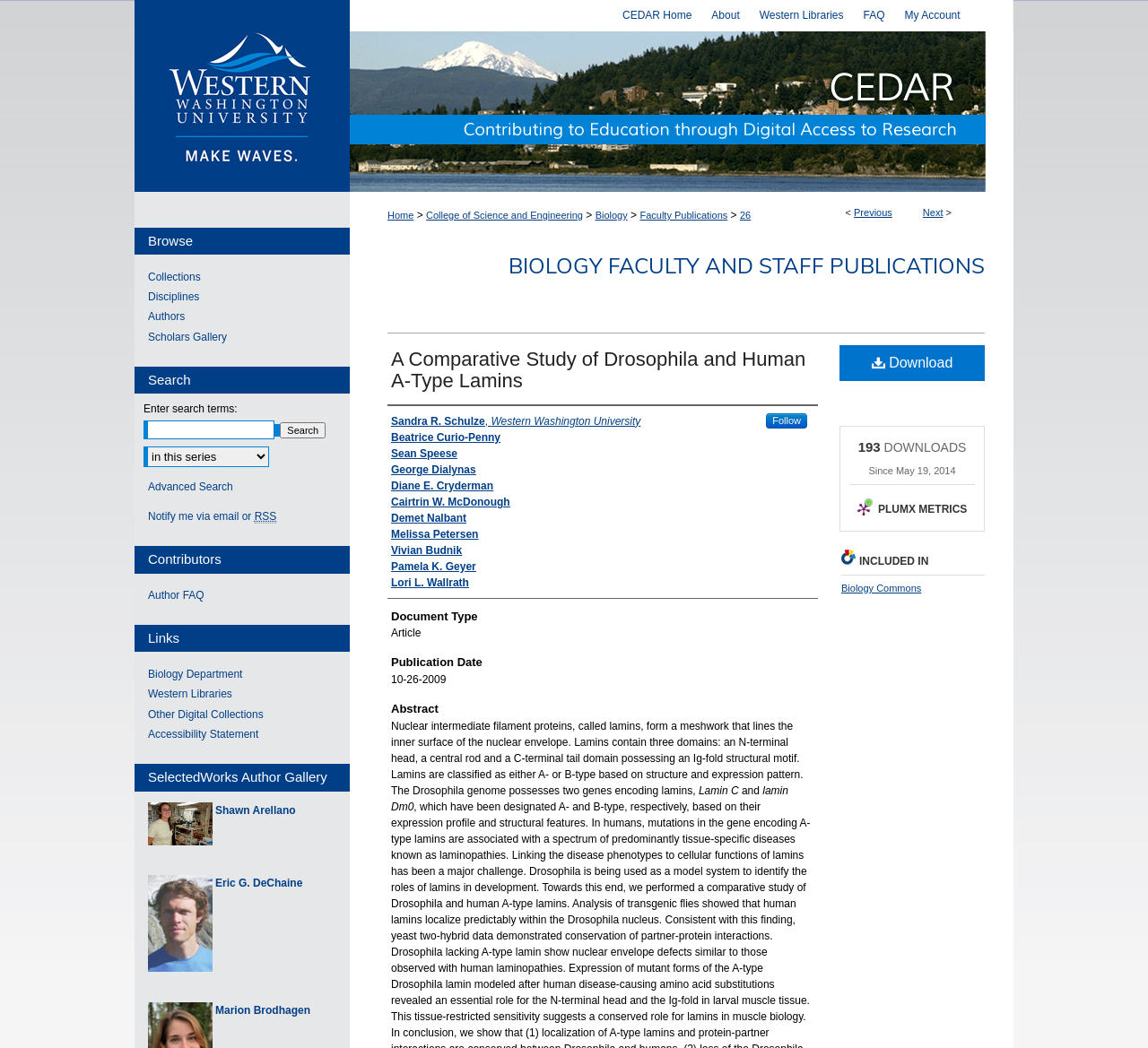What is the title of the article?
Could you answer the question with a detailed and thorough explanation?

I found the title of the article by looking at the heading element with the text 'A Comparative Study of Drosophila and Human A-Type Lamins' which is located at the top of the webpage.